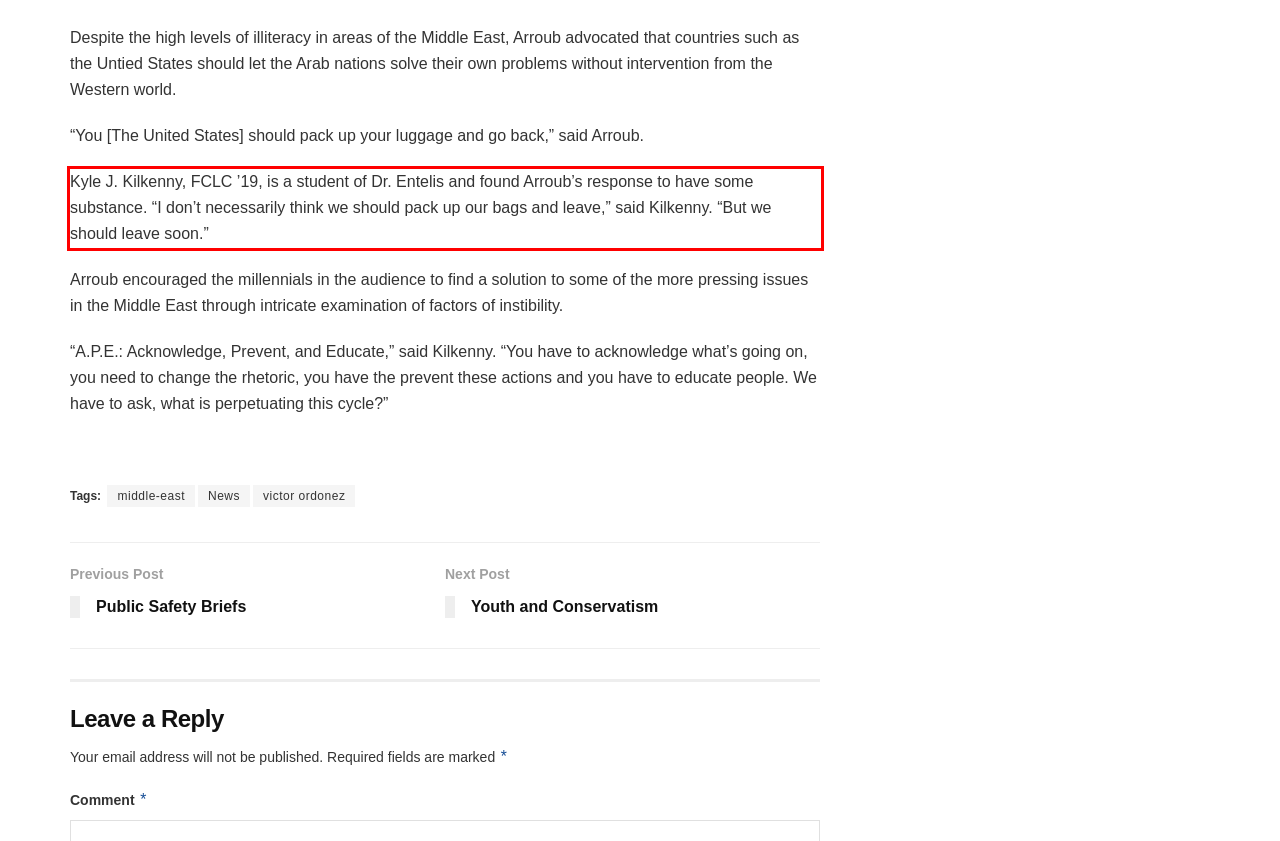You are provided with a screenshot of a webpage featuring a red rectangle bounding box. Extract the text content within this red bounding box using OCR.

Kyle J. Kilkenny, FCLC ’19, is a student of Dr. Entelis and found Arroub’s response to have some substance. “I don’t necessarily think we should pack up our bags and leave,” said Kilkenny. “But we should leave soon.”